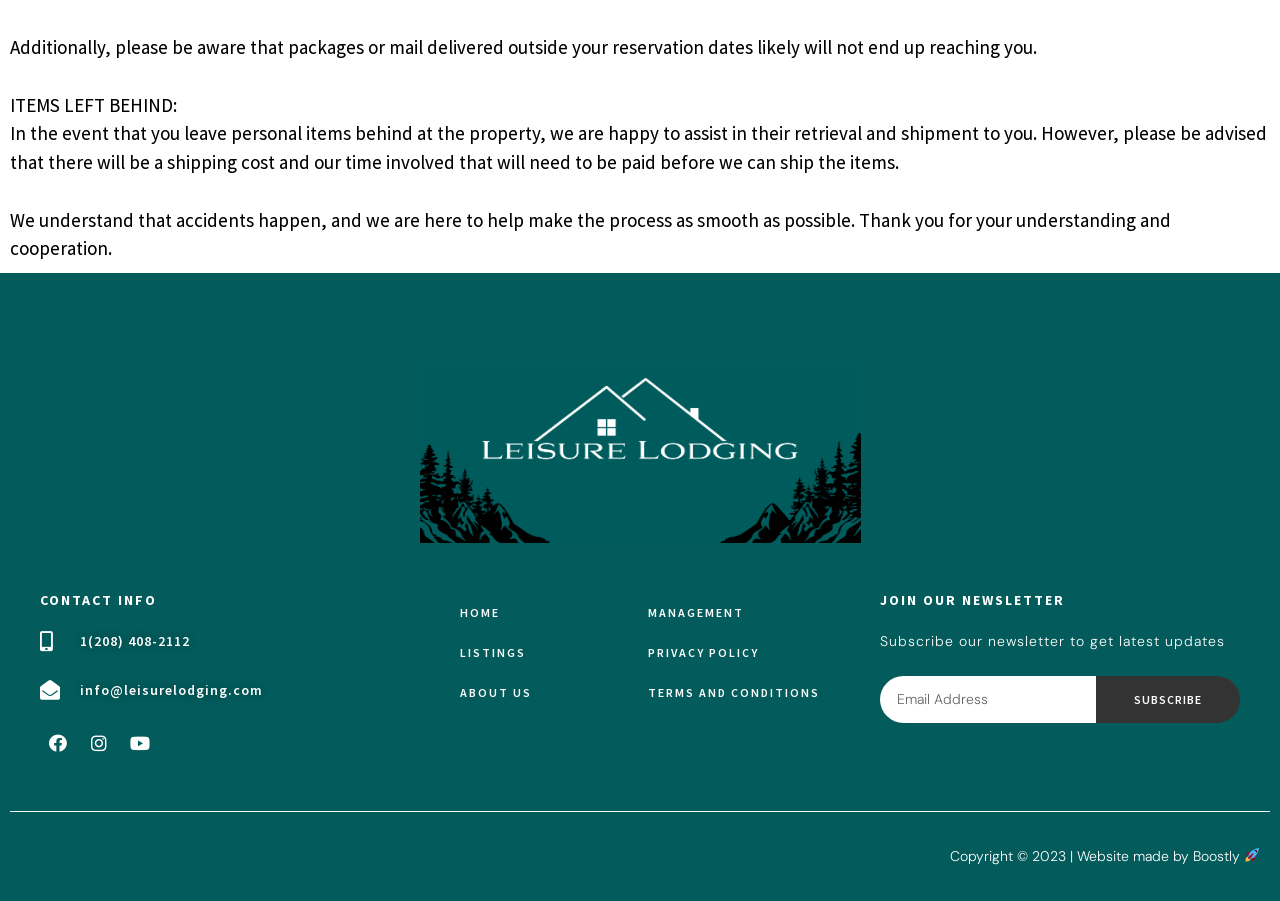Identify the bounding box coordinates of the clickable region to carry out the given instruction: "Subscribe to the newsletter".

[0.856, 0.75, 0.969, 0.803]